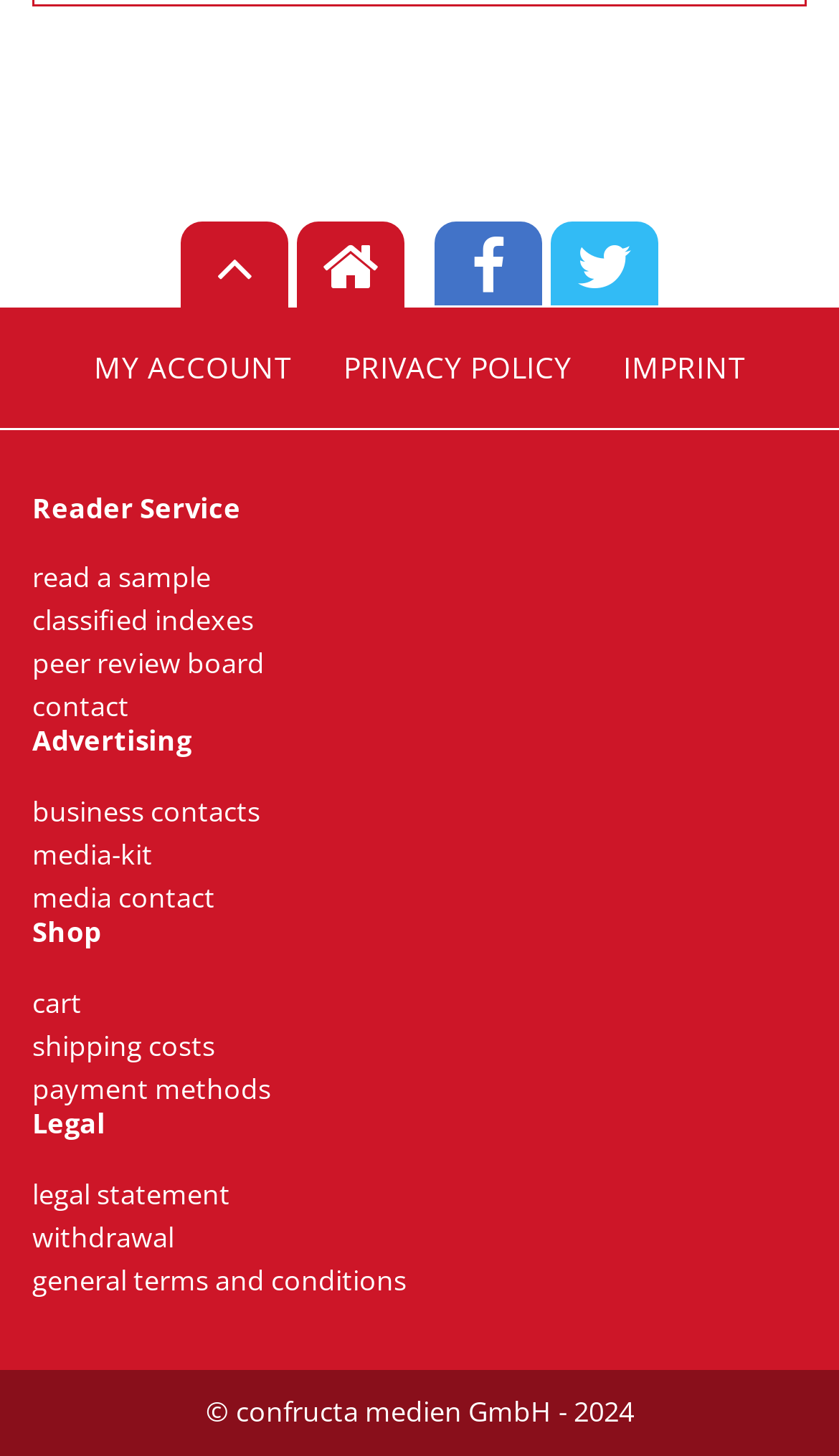How many headings are present on the webpage?
Answer the question based on the image using a single word or a brief phrase.

4